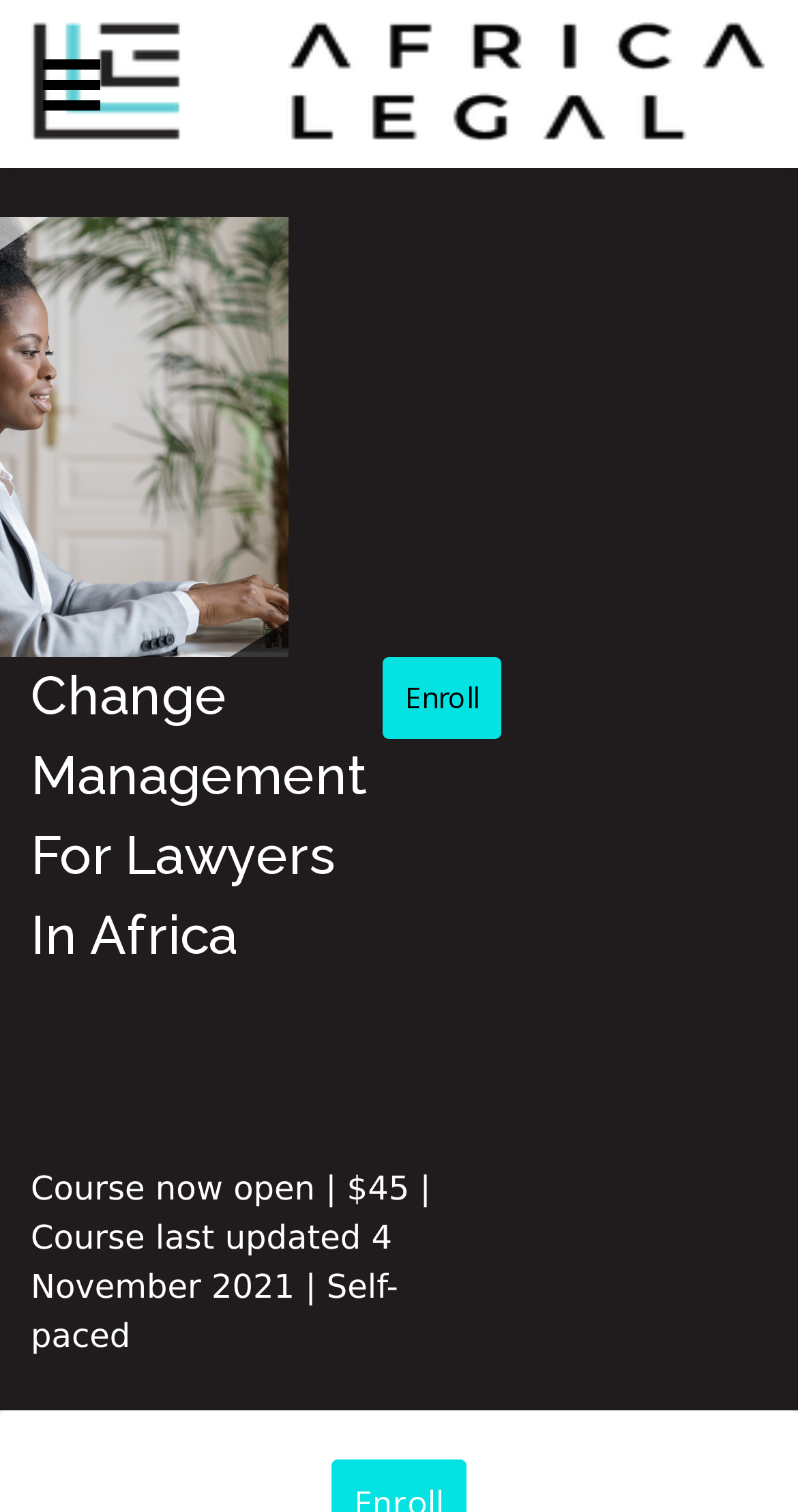Locate the bounding box of the UI element described in the following text: "alt="Africa Legal Home Page"".

[0.028, 0.015, 0.972, 0.069]